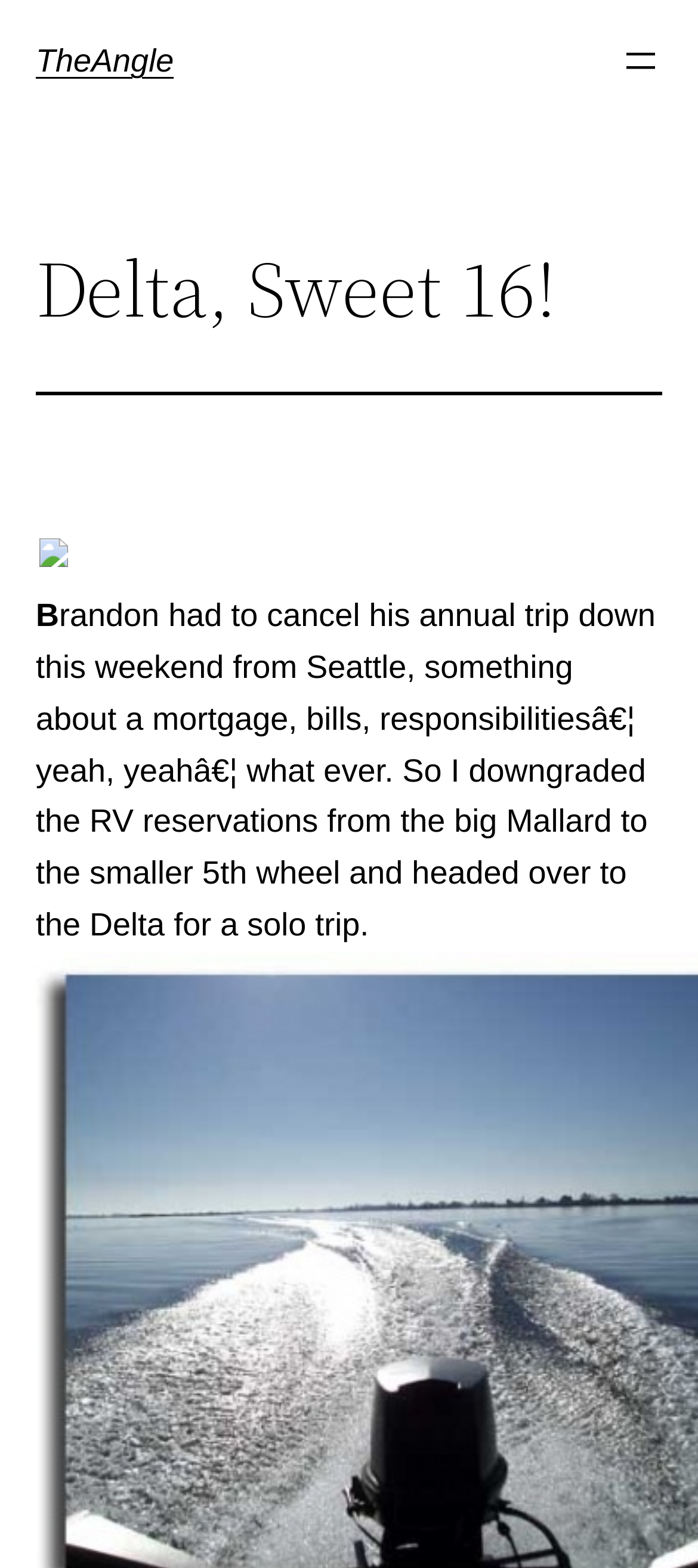Locate the UI element described by TheAngle and provide its bounding box coordinates. Use the format (top-left x, top-left y, bottom-right x, bottom-right y) with all values as floating point numbers between 0 and 1.

[0.051, 0.027, 0.249, 0.05]